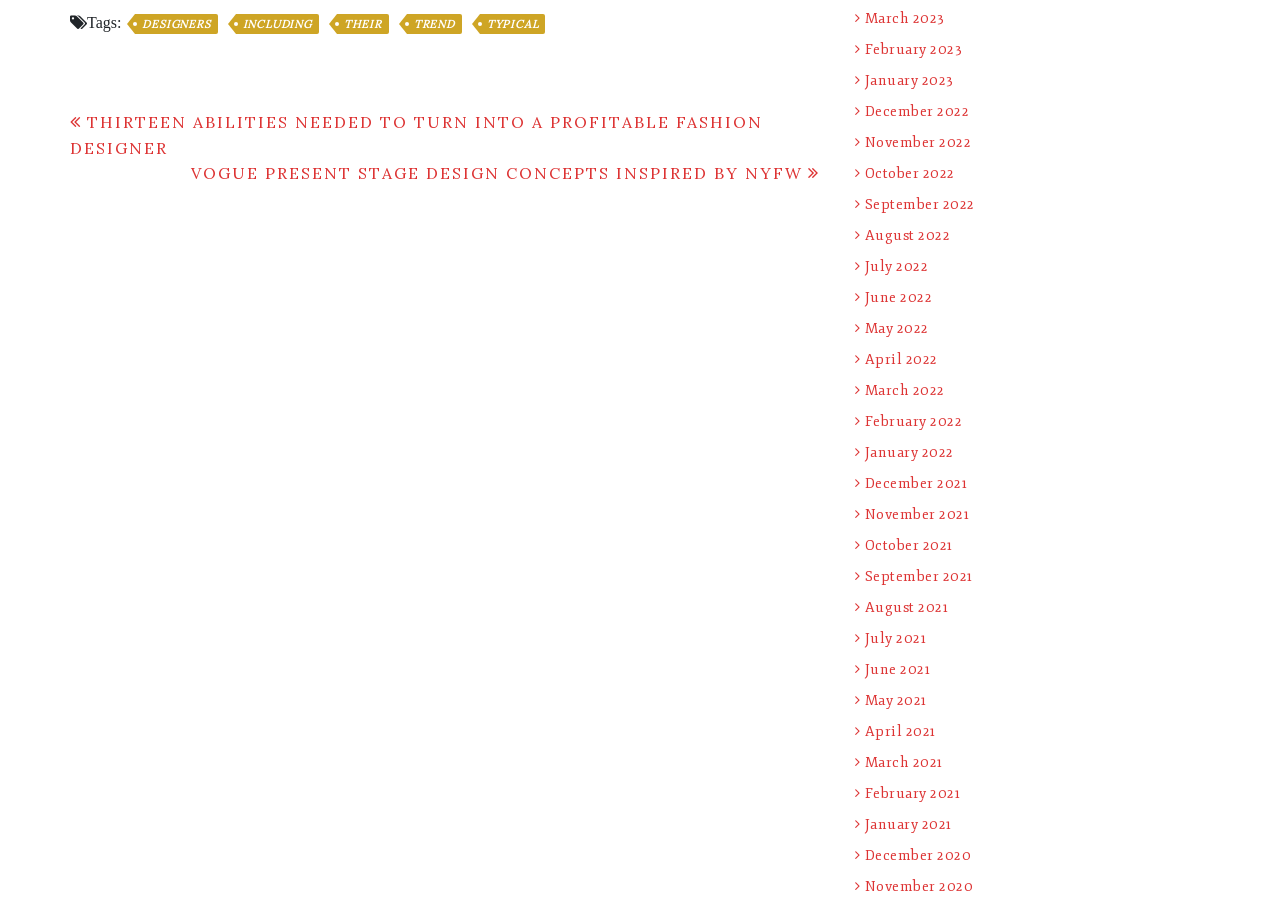What type of navigation is available on this webpage?
Please respond to the question with a detailed and well-explained answer.

The navigation section is labeled as 'Post navigation' and contains links to previous posts, indicating that users can navigate through a series of blog posts or articles.